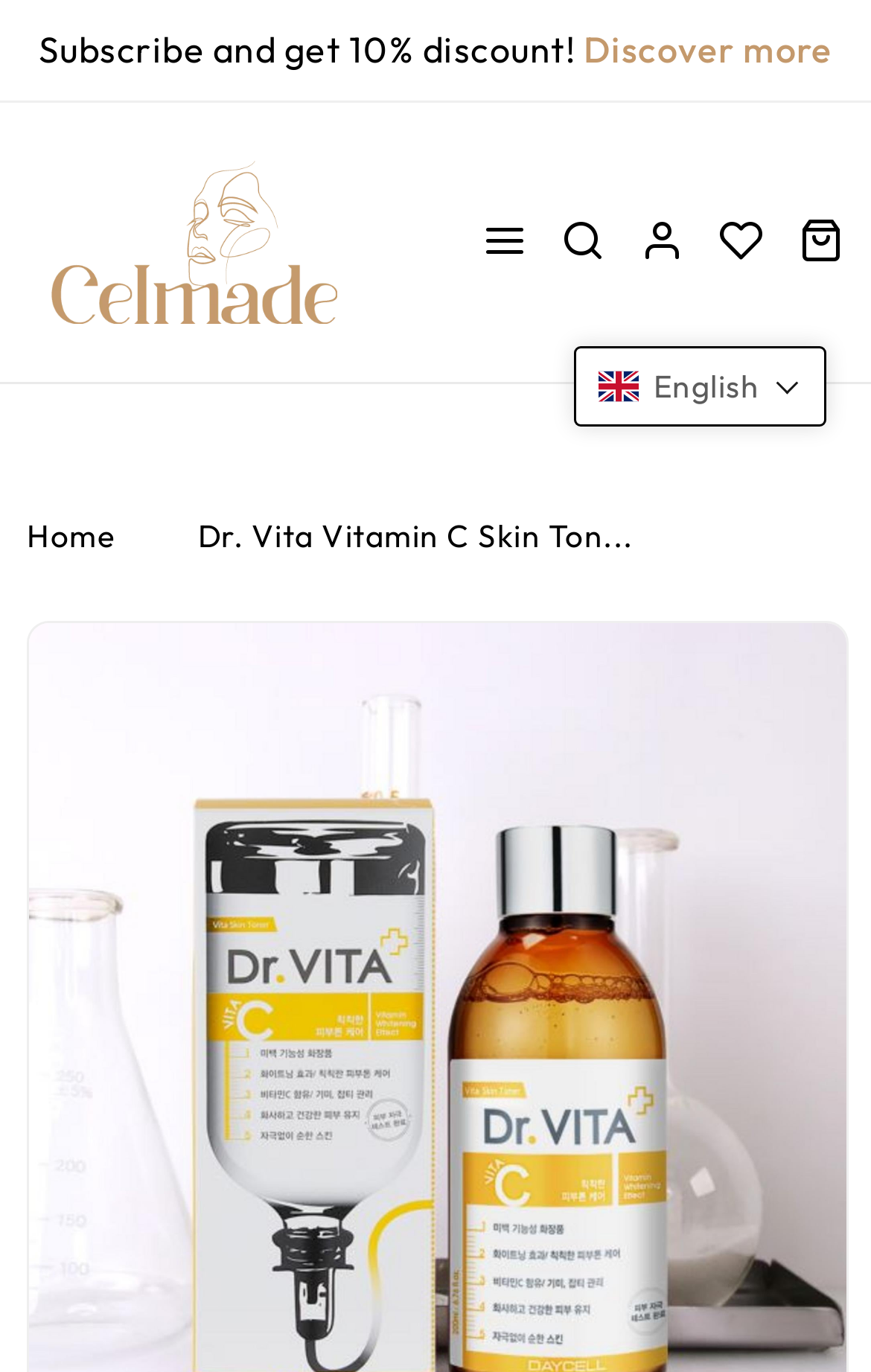What is the discount for subscribers?
Answer the question in a detailed and comprehensive manner.

The discount for subscribers can be found in the StaticText element 'Subscribe and get 10% discount!' which is located at the top of the webpage, indicating that subscribers can get a 10% discount.